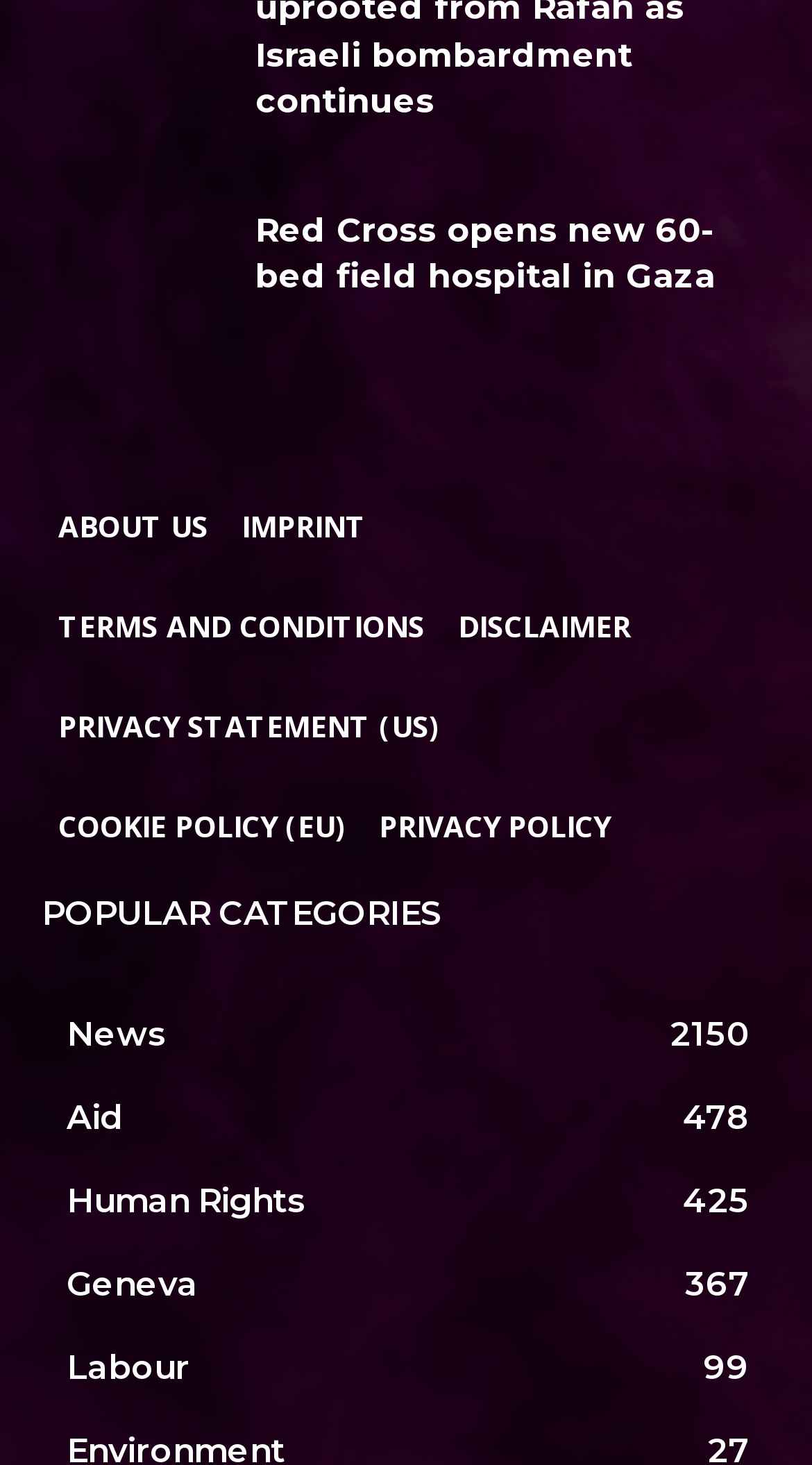Determine the bounding box for the UI element that matches this description: "Human Rights425".

[0.082, 0.807, 0.377, 0.834]